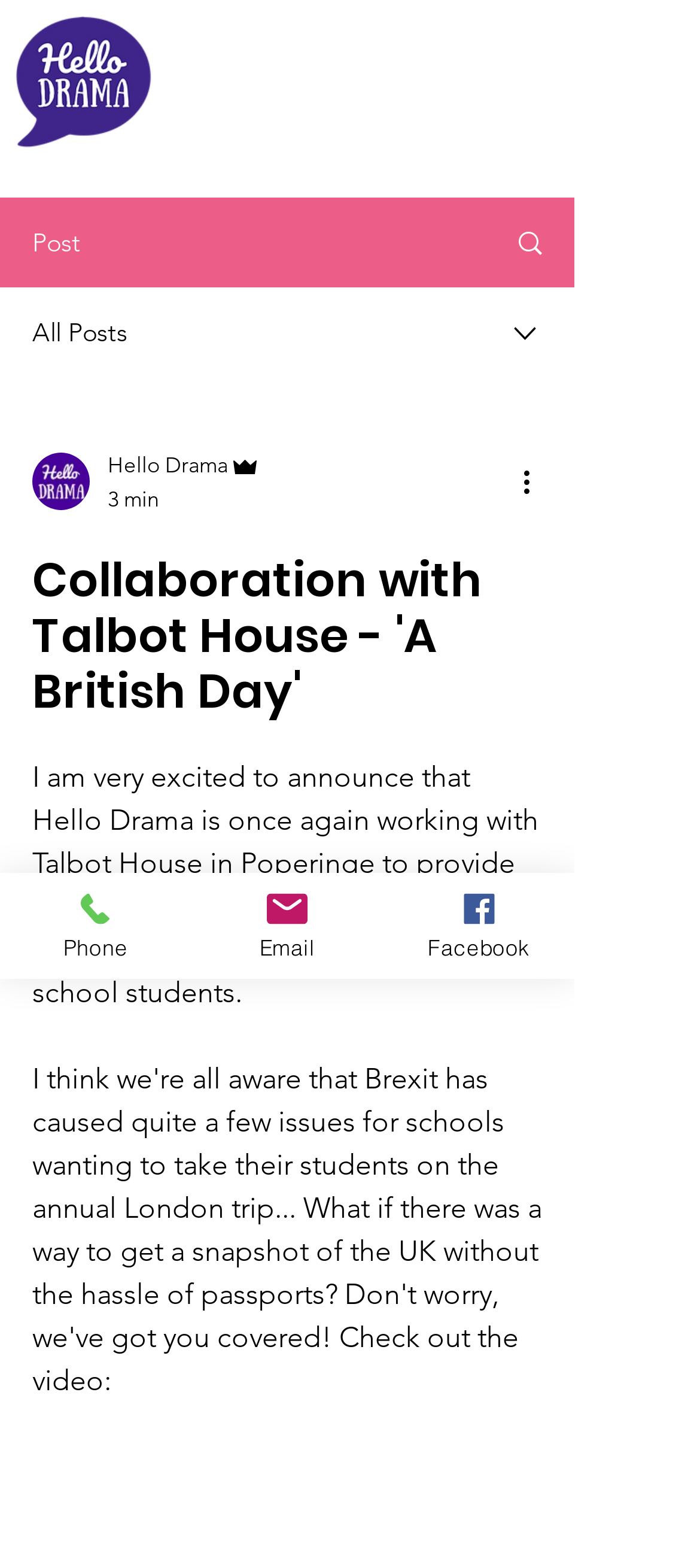Find the bounding box of the web element that fits this description: "Hello Drama".

[0.154, 0.286, 0.374, 0.308]